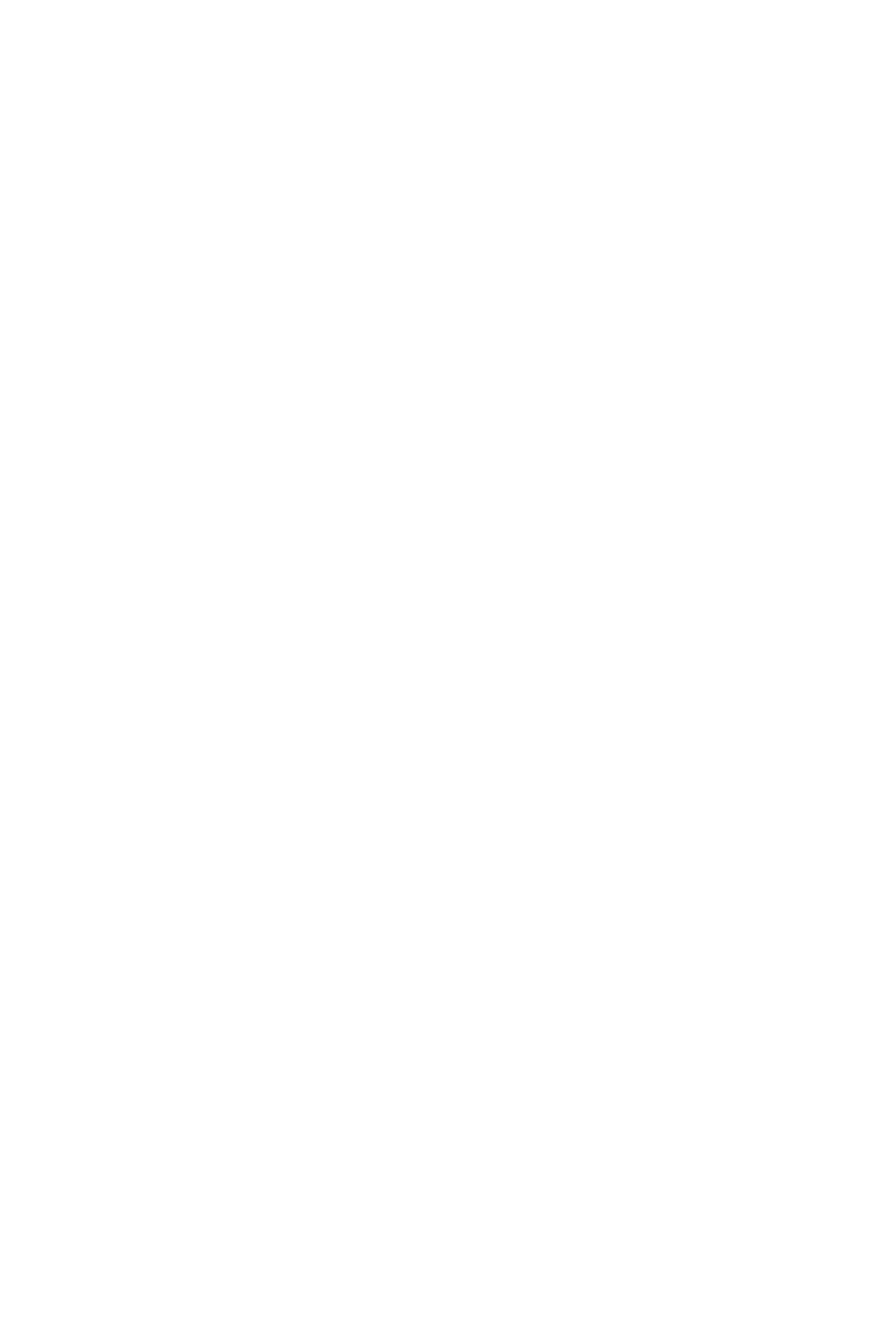Answer the question in one word or a short phrase:
What is the topic of the webpage?

Allianz Foundation Hubs